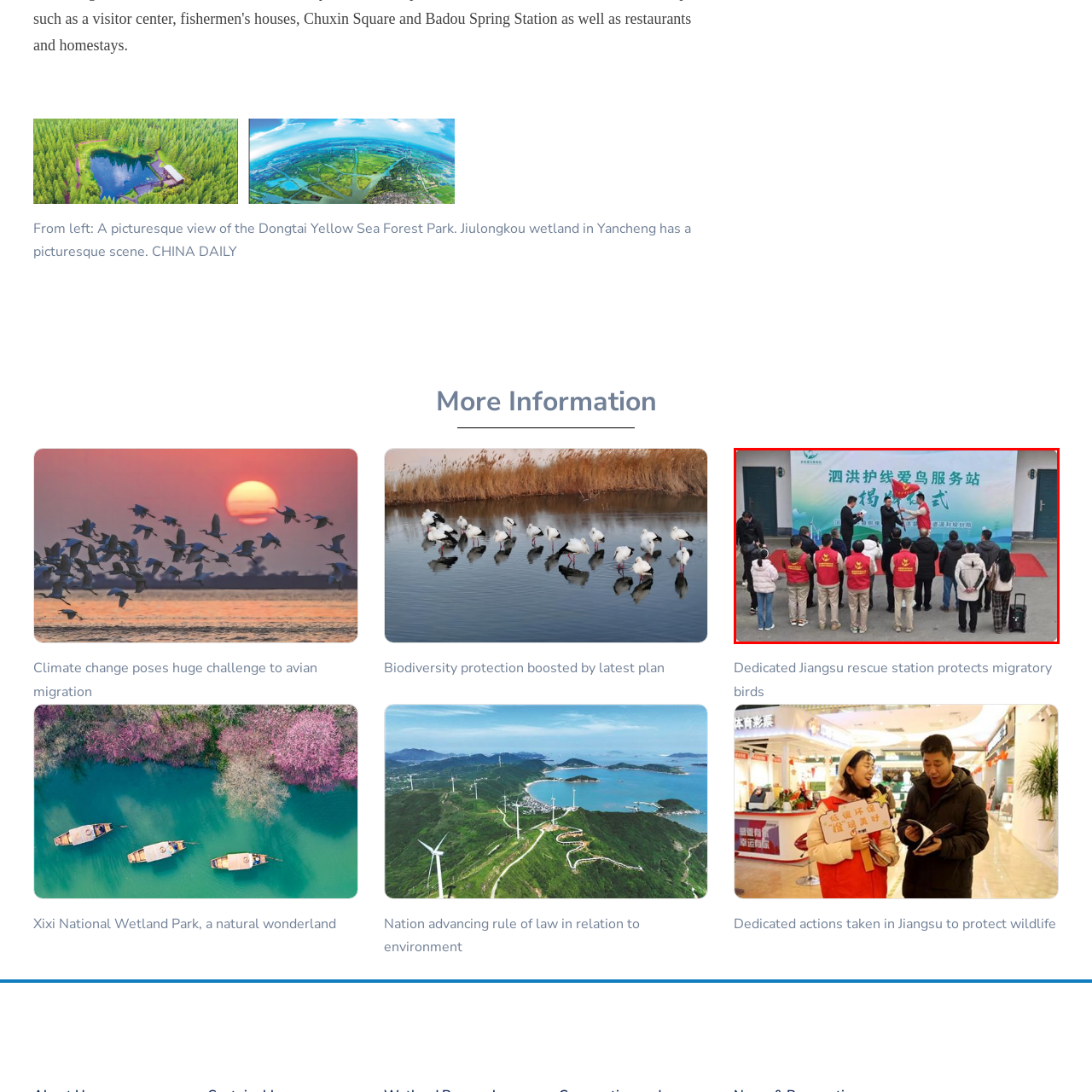Where is the ceremony taking place?
Scrutinize the image inside the red bounding box and provide a detailed and extensive answer to the question.

The setting of the image appears to be outdoors, with light-colored surfaces and a carpeted area where the event is taking place, which suggests that the ceremony is being held in an open area, possibly within the Jiangsu Migratory Bird Rescue Station.